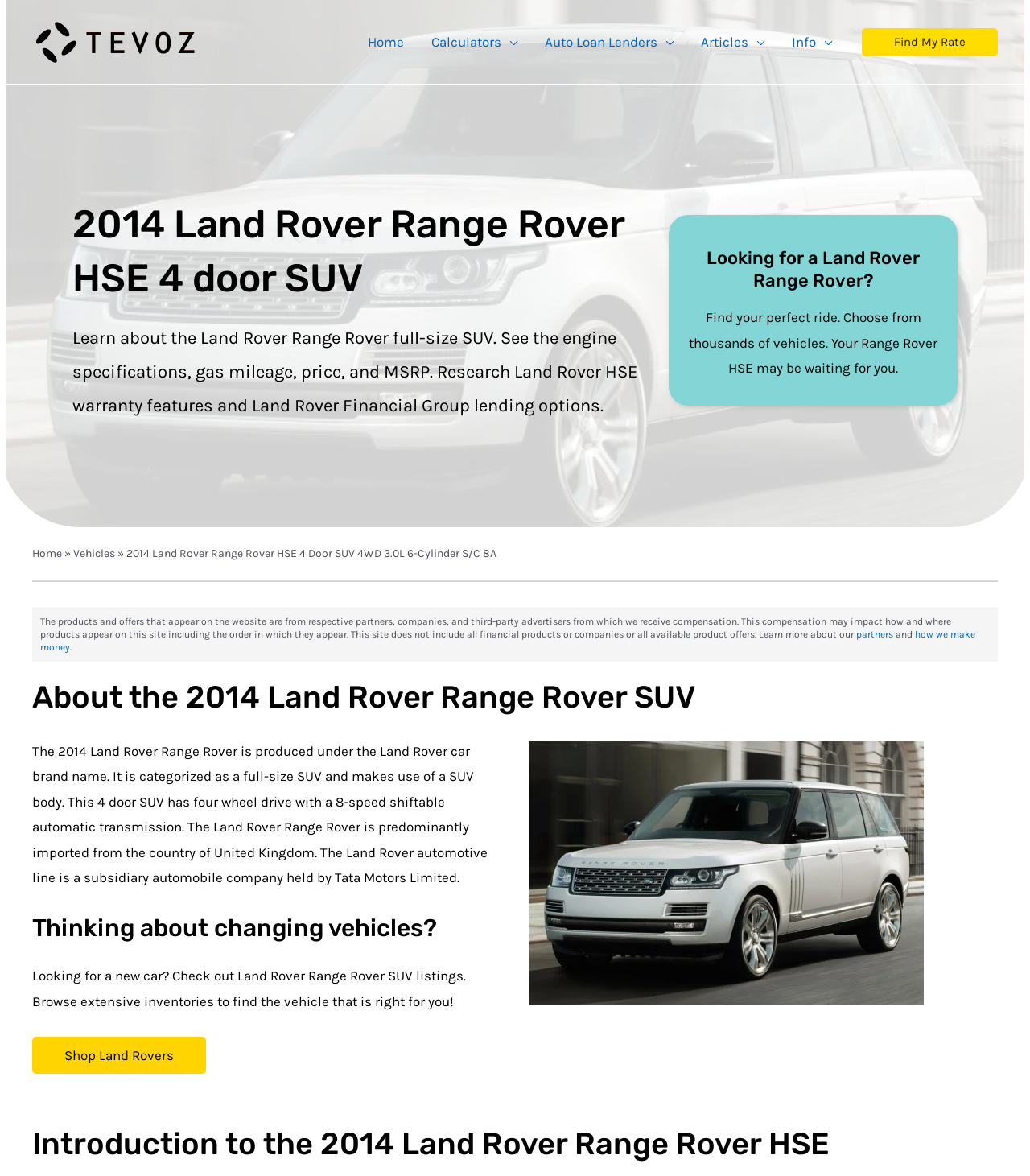What is the text of the webpage's headline?

2014 Land Rover Range Rover HSE 4 door SUV